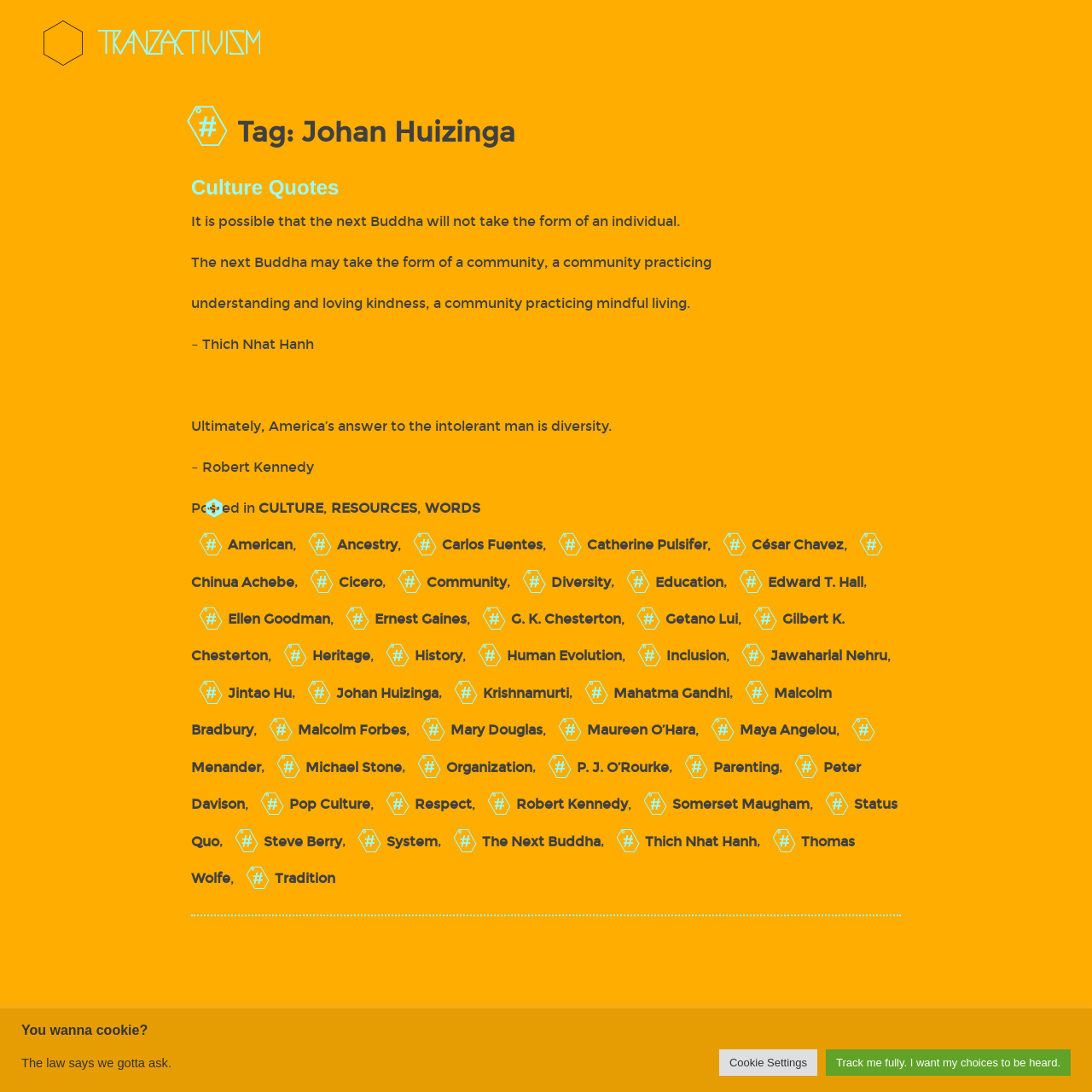Use a single word or phrase to answer the question: What is the author of the quote 'It is possible that the next Buddha will not take the form of an individual.'?

Thich Nhat Hanh